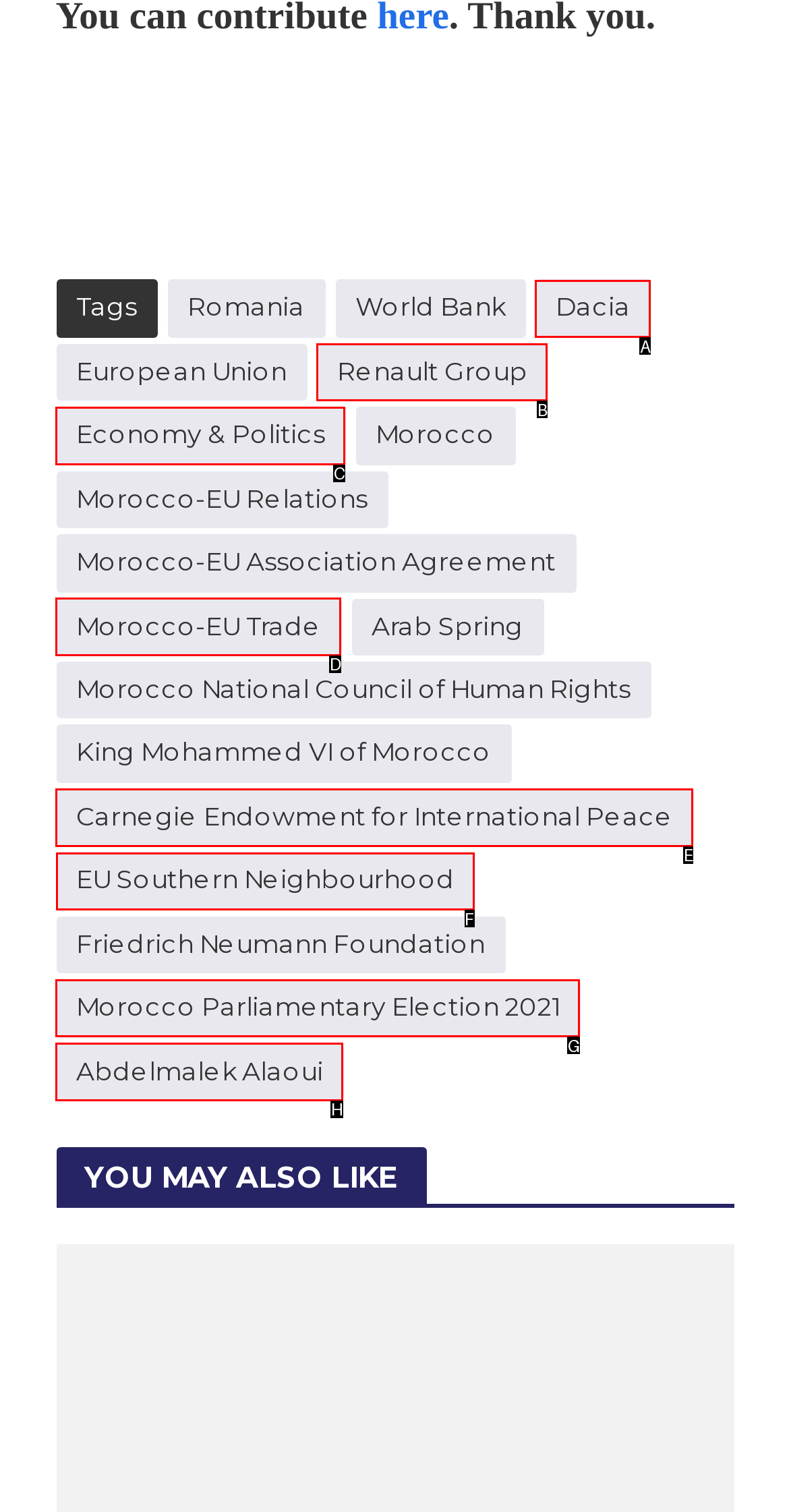Determine the right option to click to perform this task: explore the EU Southern Neighbourhood
Answer with the correct letter from the given choices directly.

F